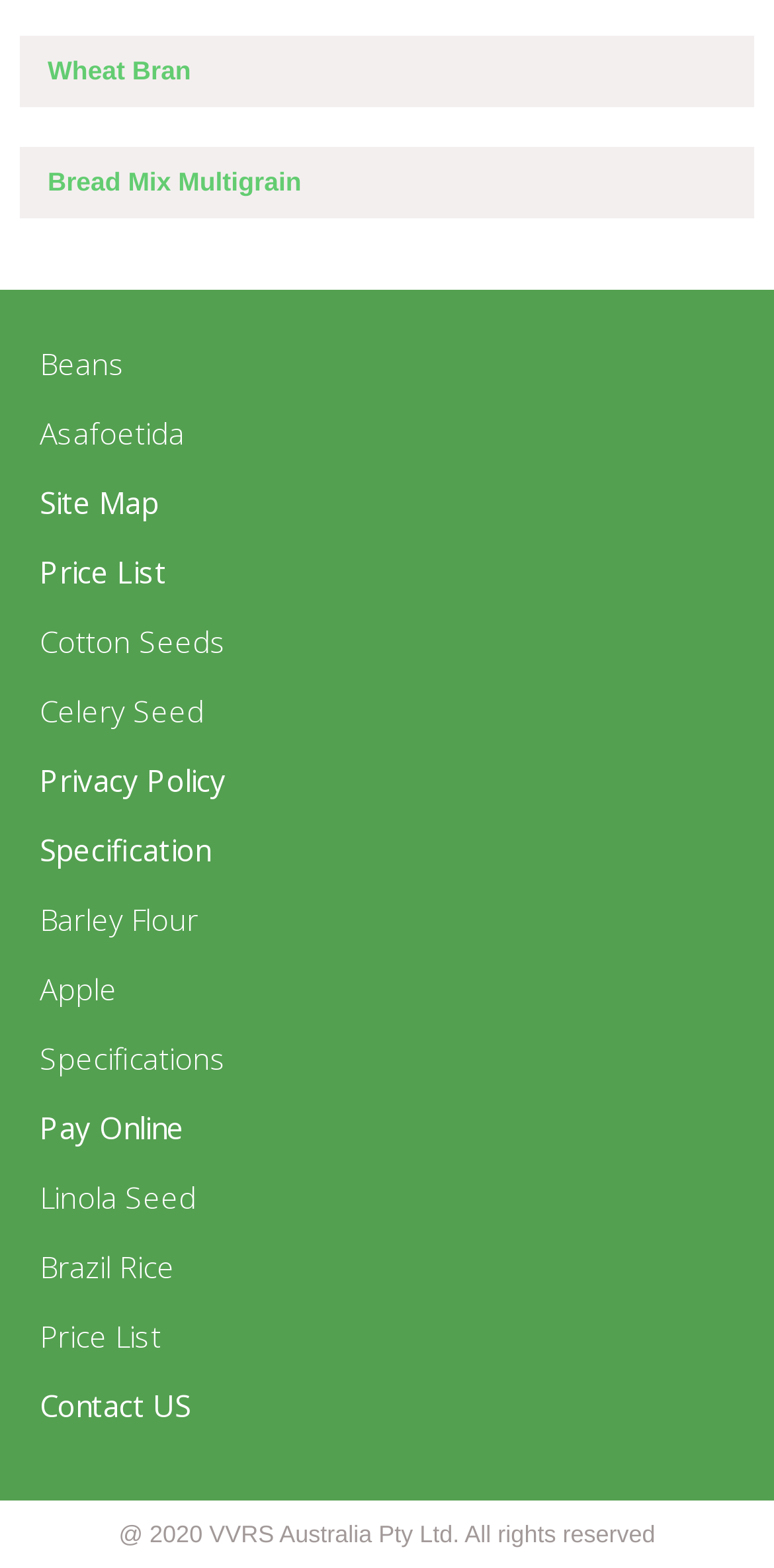Locate the bounding box of the UI element based on this description: "Celery Seed". Provide four float numbers between 0 and 1 as [left, top, right, bottom].

[0.051, 0.441, 0.264, 0.466]